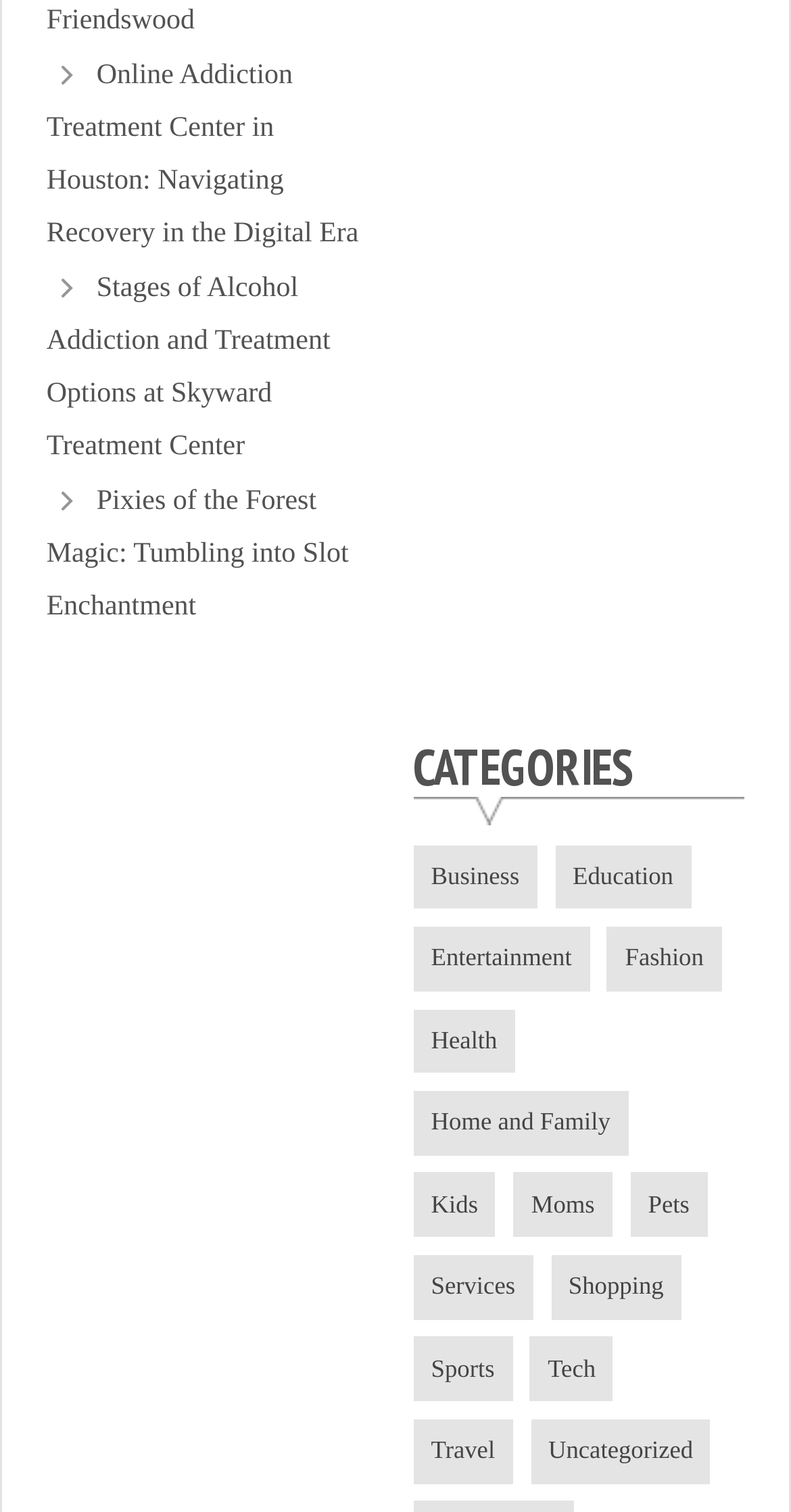Please identify the bounding box coordinates of the element I need to click to follow this instruction: "Explore the 'Entertainment' section".

[0.522, 0.613, 0.745, 0.655]